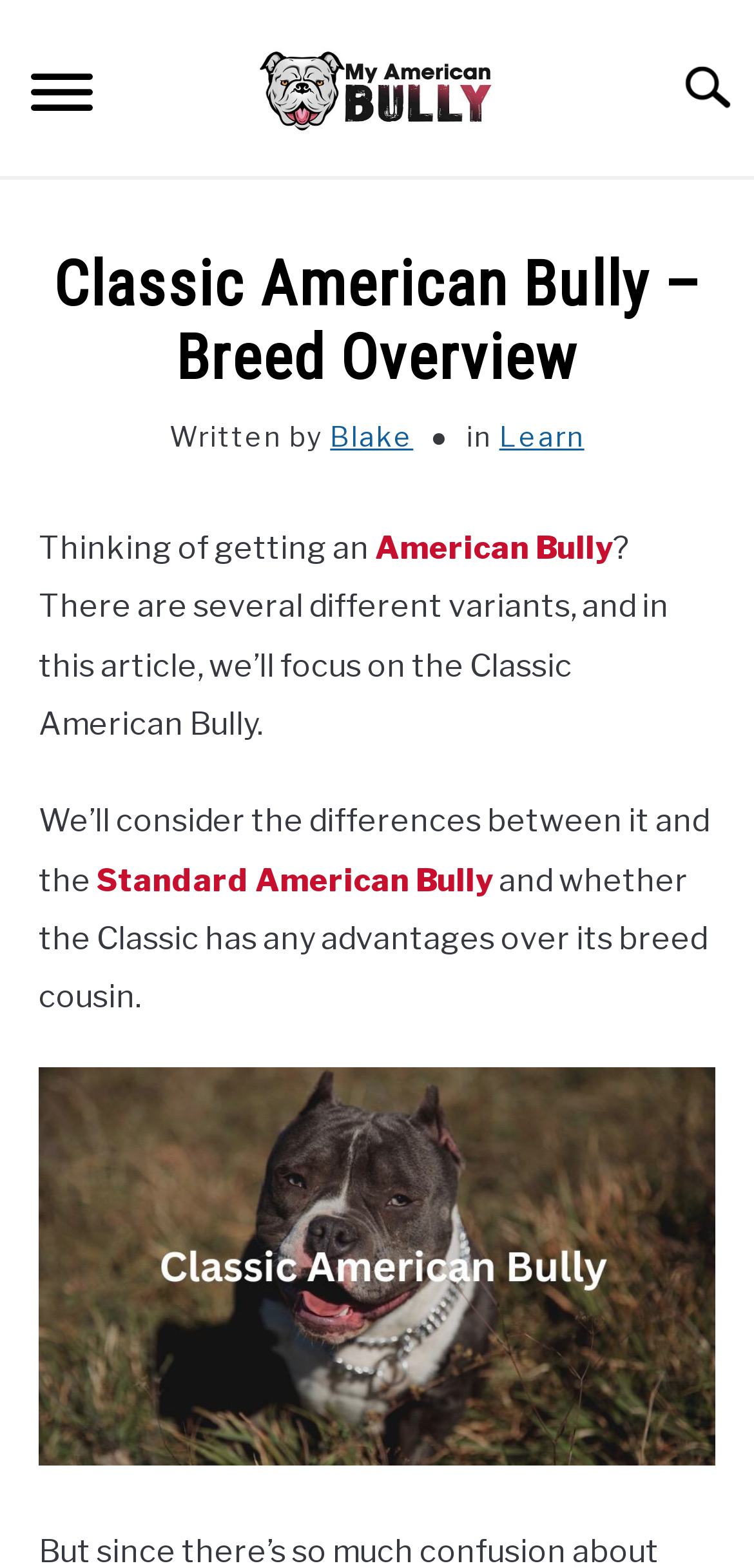Pinpoint the bounding box coordinates for the area that should be clicked to perform the following instruction: "Read the article written by 'Blake'".

[0.438, 0.267, 0.548, 0.288]